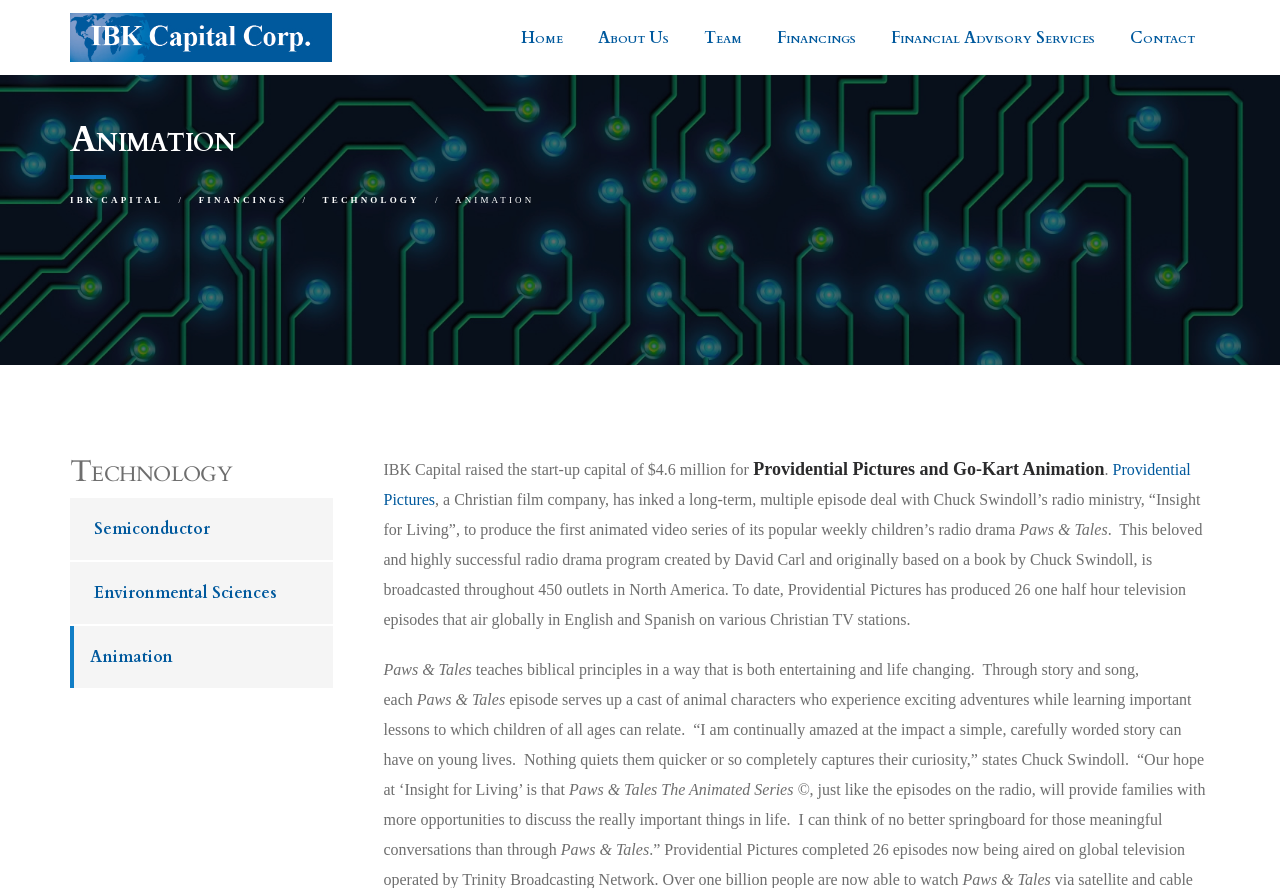Give a one-word or one-phrase response to the question: 
What is the company name mentioned on the webpage?

IBK Capital